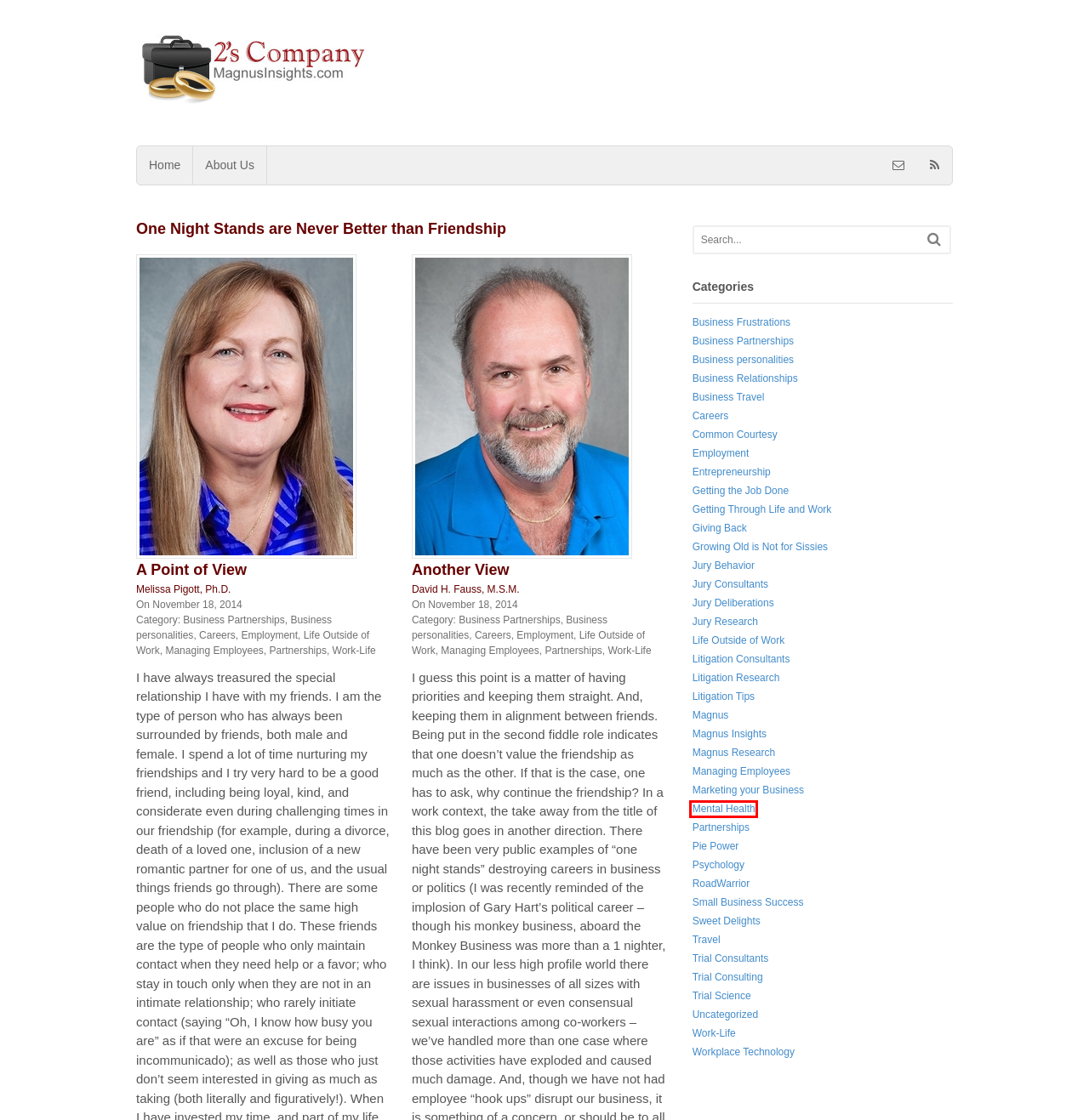Look at the screenshot of a webpage, where a red bounding box highlights an element. Select the best description that matches the new webpage after clicking the highlighted element. Here are the candidates:
A. Trial Consulting | 2's Company - MagnusInsights.com
B. Mental Health | 2's Company - MagnusInsights.com
C. Employment | 2's Company - MagnusInsights.com
D. Business Partnerships | 2's Company - MagnusInsights.com
E. Psychology | 2's Company - MagnusInsights.com
F. Getting the Job Done | 2's Company - MagnusInsights.com
G. Magnus Research | 2's Company - MagnusInsights.com
H. Jury Research | 2's Company - MagnusInsights.com

B